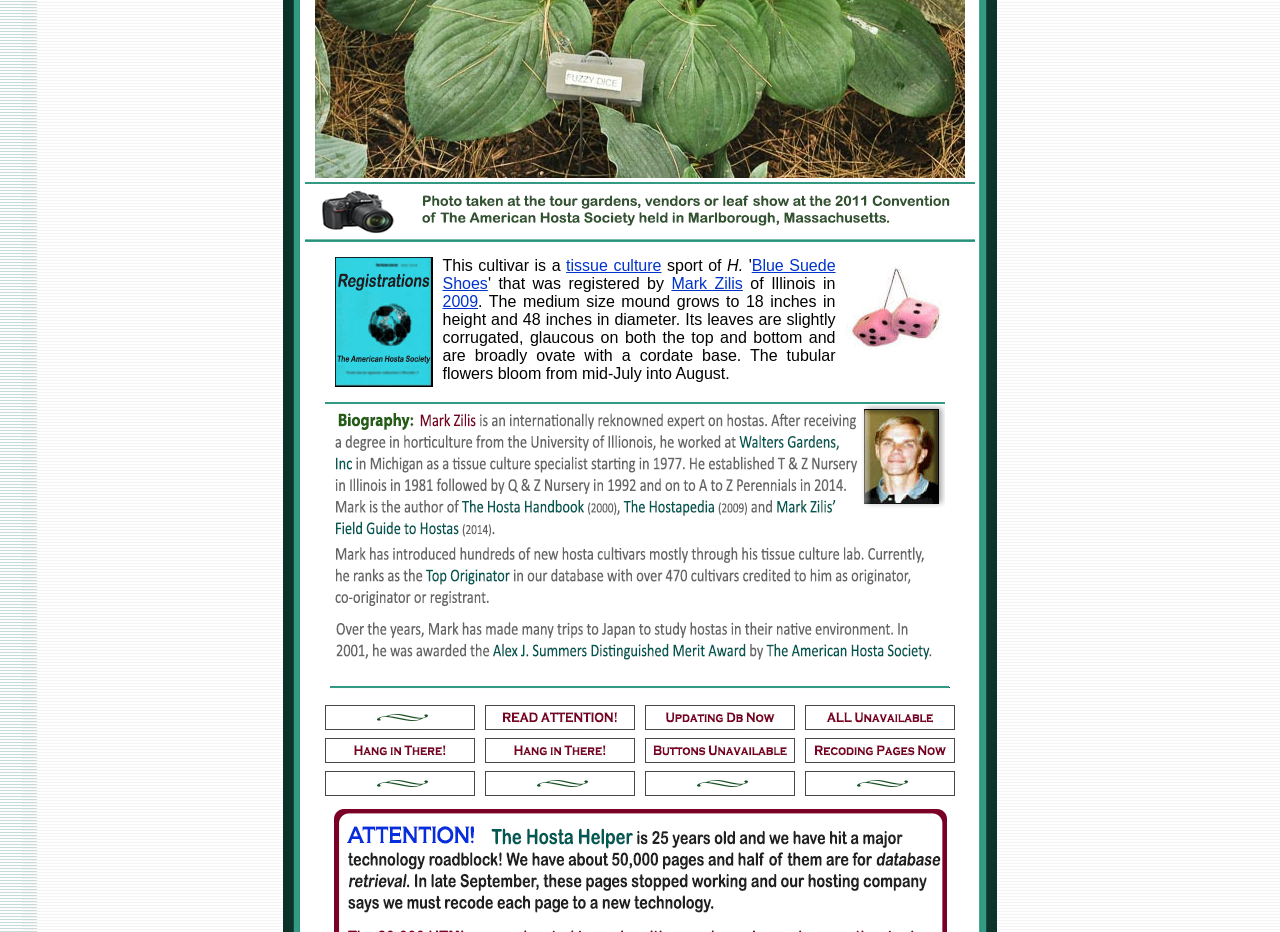Find the bounding box coordinates for the element described here: "tissue culture".

[0.442, 0.276, 0.517, 0.294]